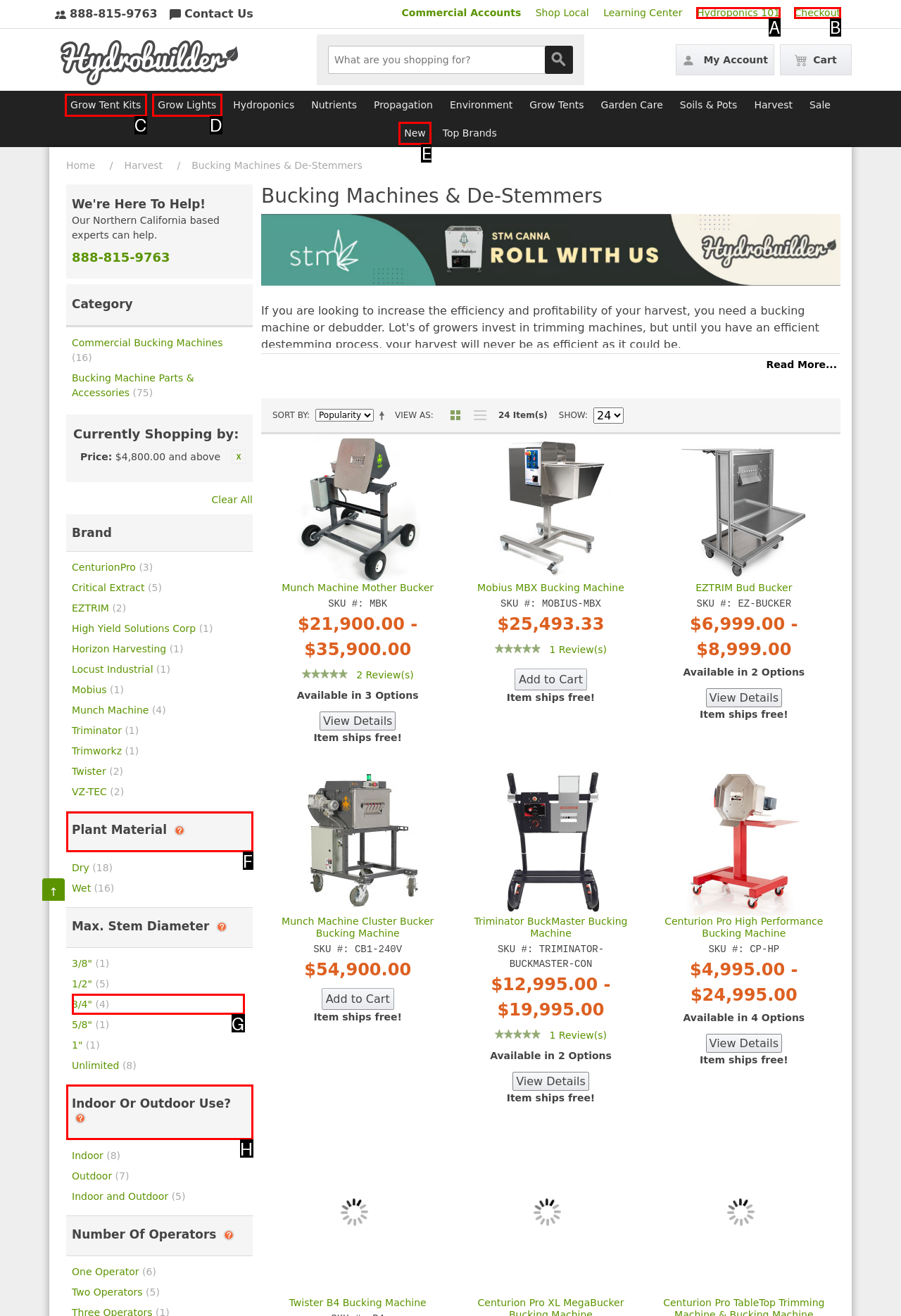From the given choices, indicate the option that best matches: Grow Lights
State the letter of the chosen option directly.

D